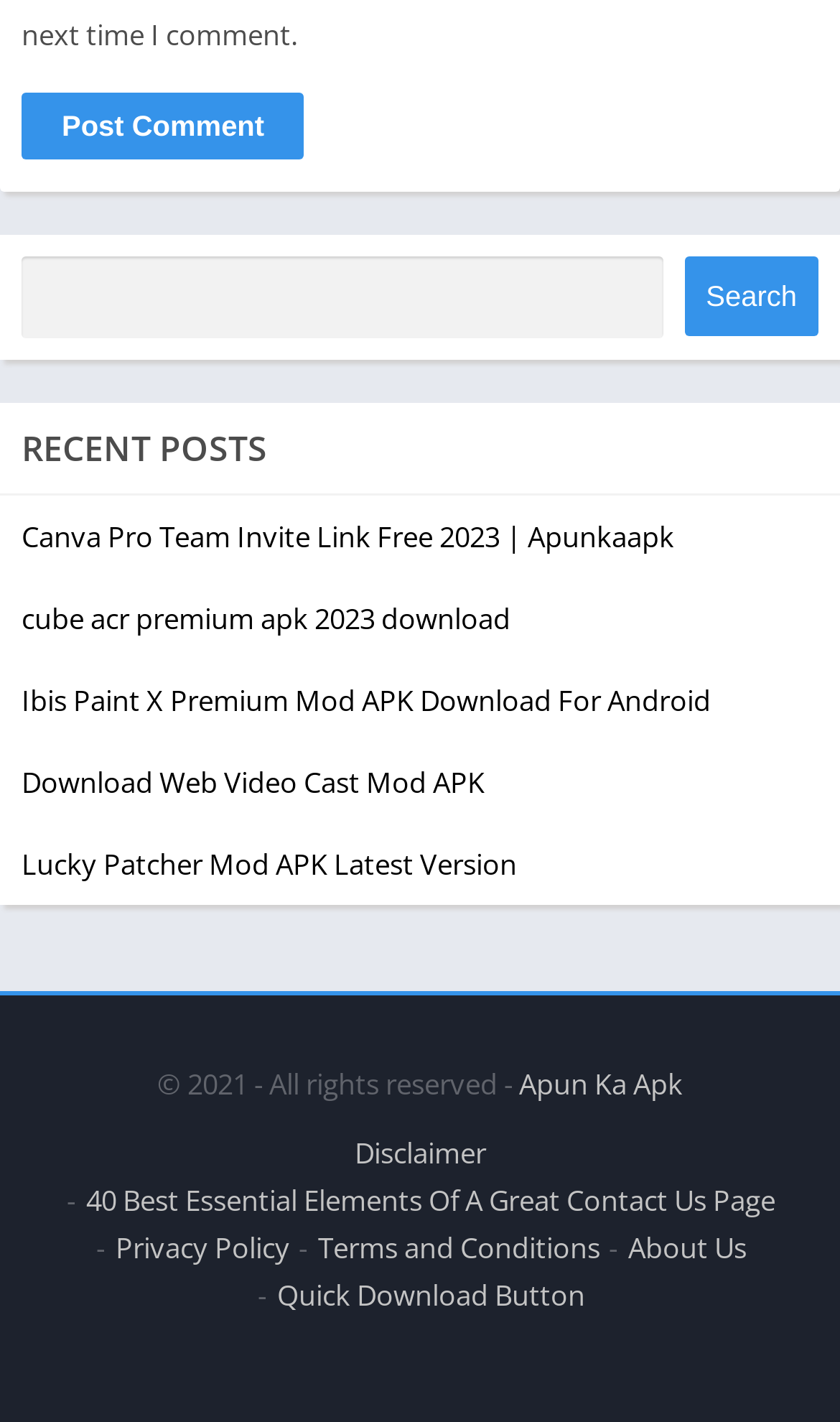Respond to the question below with a concise word or phrase:
What type of content is listed on this webpage?

APK downloads